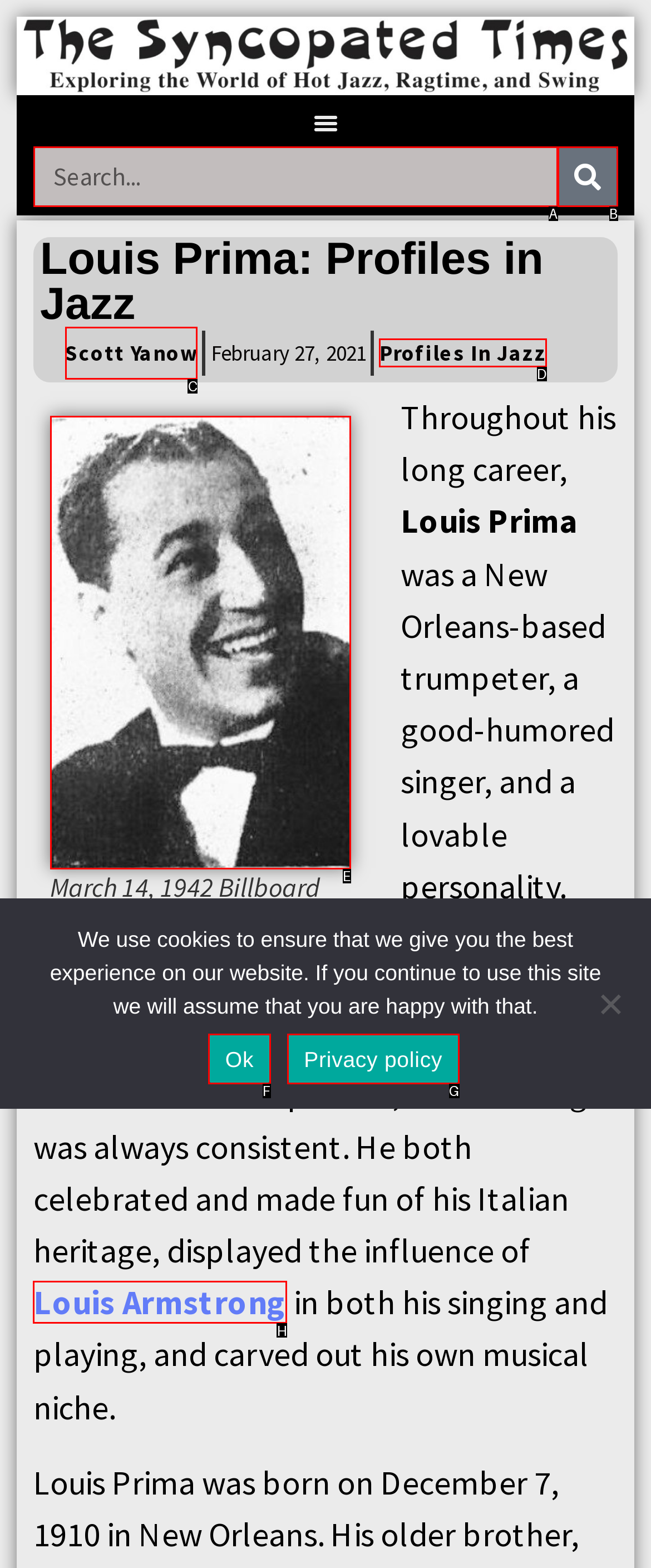Choose the UI element you need to click to carry out the task: Check out Sisel CBD Australia.
Respond with the corresponding option's letter.

None